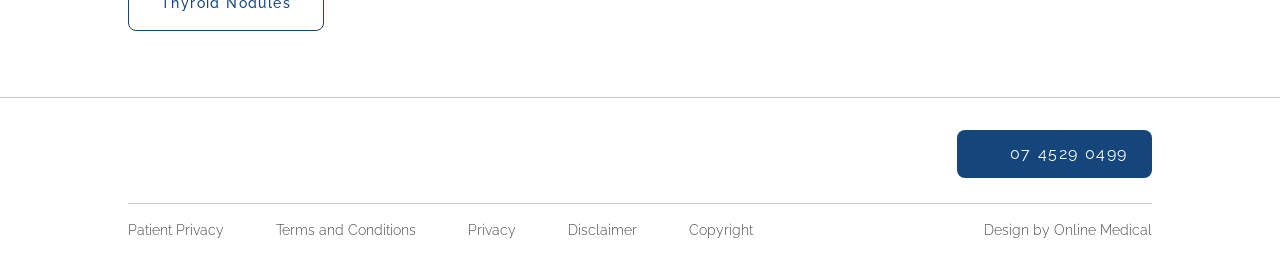What is the last link at the bottom of the webpage?
Answer the question with a single word or phrase by looking at the picture.

Design by Online Medical